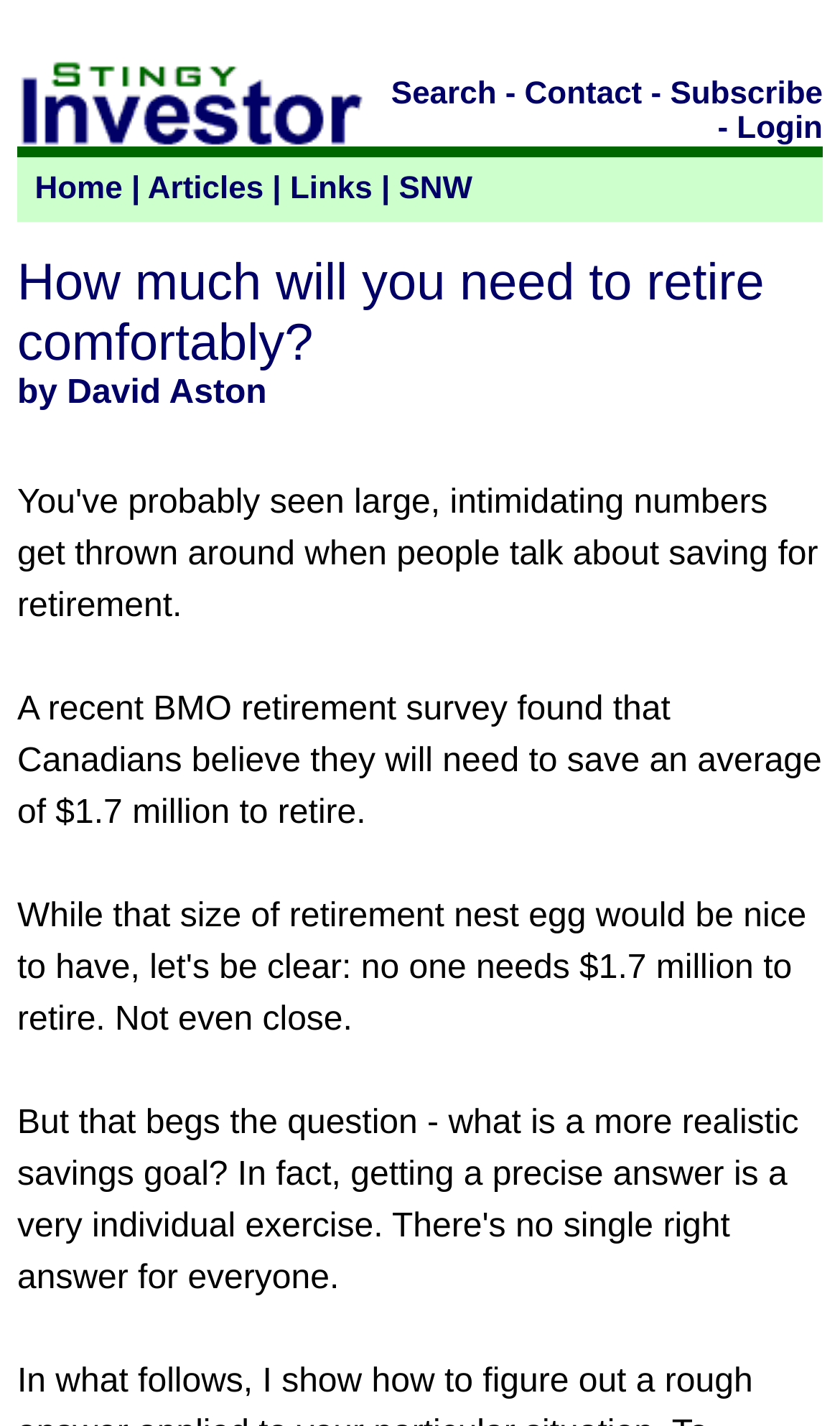Find the bounding box coordinates of the element to click in order to complete this instruction: "Search for something". The bounding box coordinates must be four float numbers between 0 and 1, denoted as [left, top, right, bottom].

[0.466, 0.054, 0.591, 0.079]